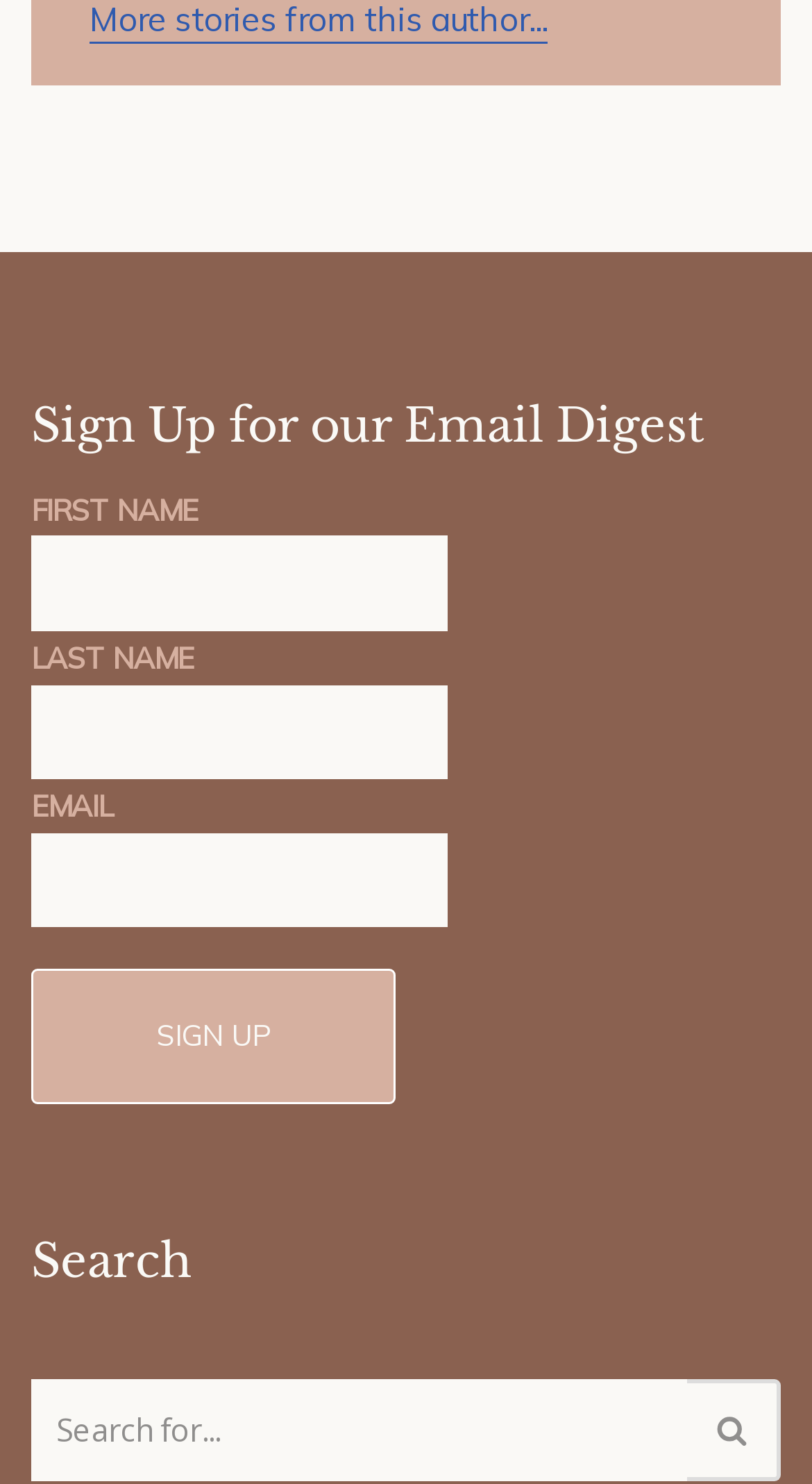Determine the bounding box coordinates for the UI element described. Format the coordinates as (top-left x, top-left y, bottom-right x, bottom-right y) and ensure all values are between 0 and 1. Element description: value="Sign up"

[0.038, 0.653, 0.487, 0.744]